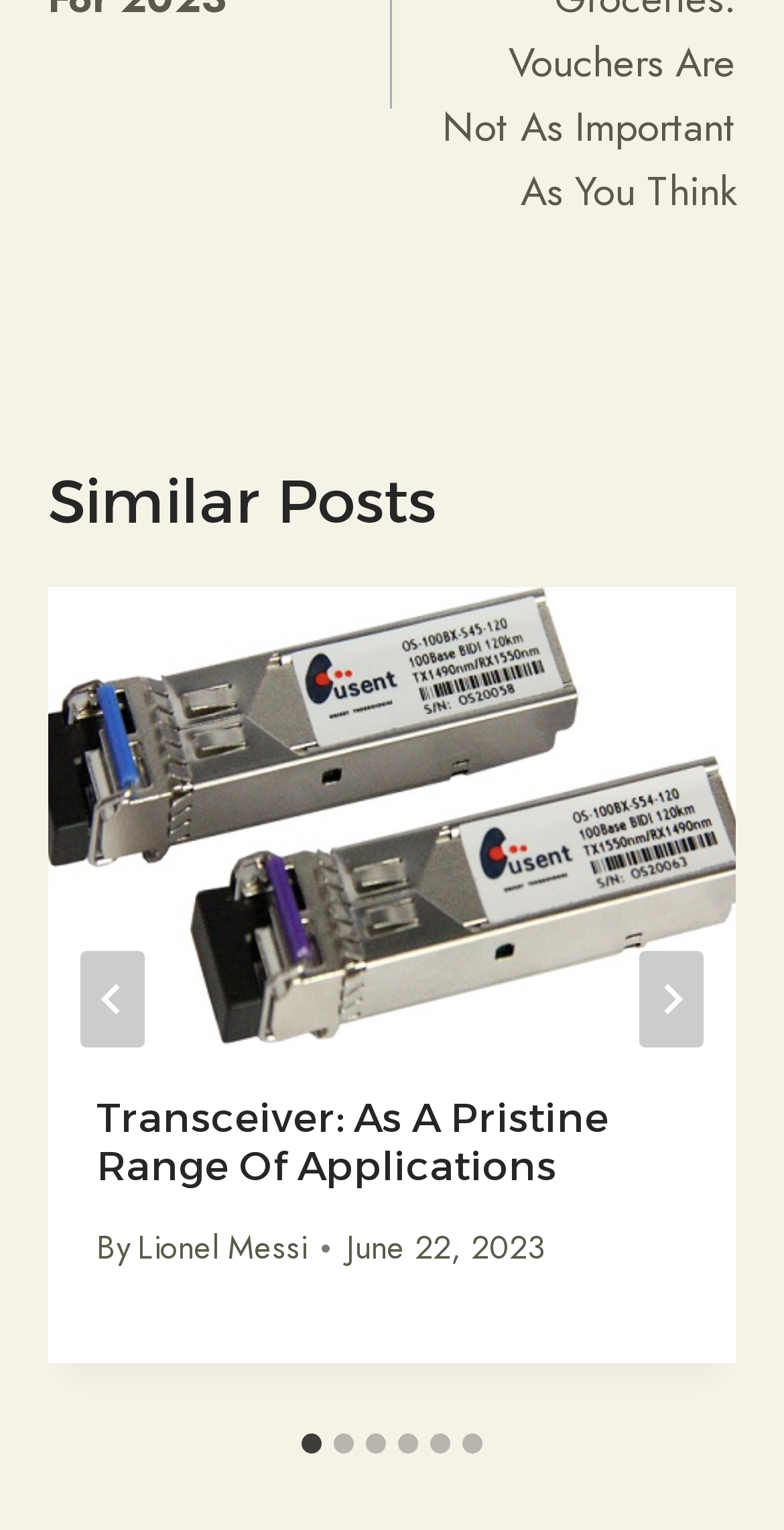Answer in one word or a short phrase: 
Who is the author of the first article?

Lionel Messi